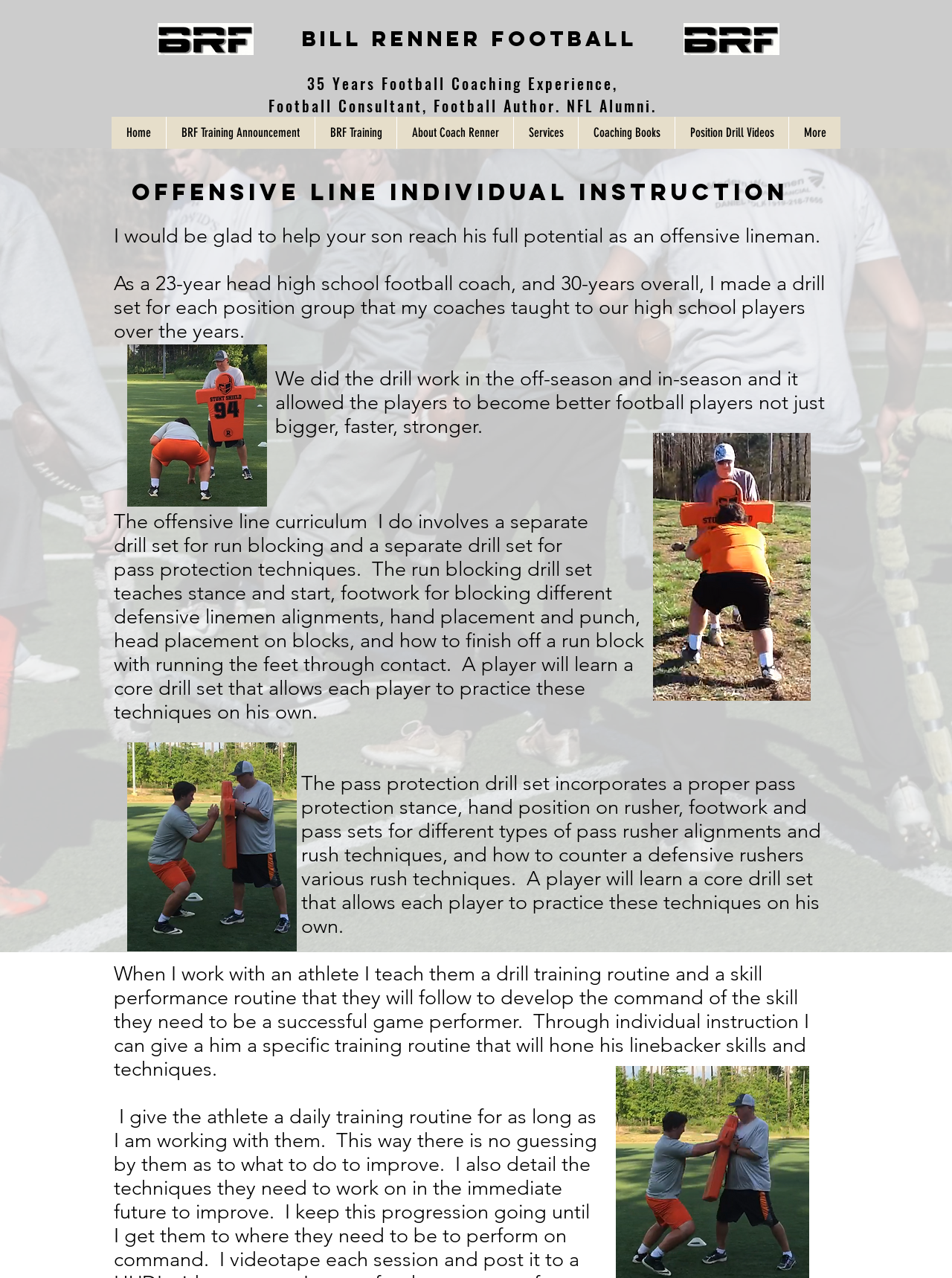Please specify the coordinates of the bounding box for the element that should be clicked to carry out this instruction: "Click the 'Position Drill Videos' link". The coordinates must be four float numbers between 0 and 1, formatted as [left, top, right, bottom].

[0.709, 0.091, 0.828, 0.116]